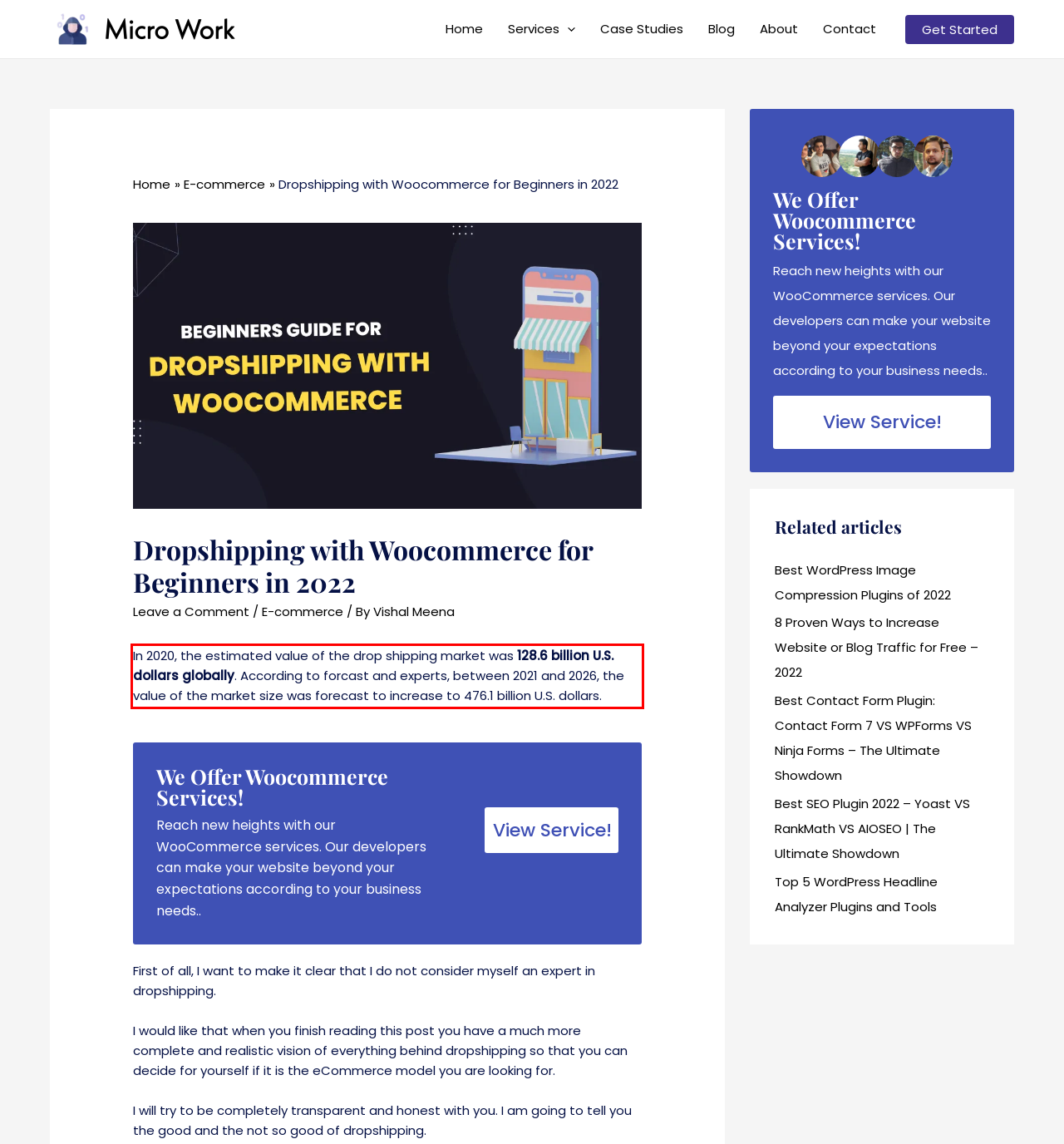In the given screenshot, locate the red bounding box and extract the text content from within it.

In 2020, the estimated value of the drop shipping market was 128.6 billion U.S. dollars globally. According to forcast and experts, between 2021 and 2026, the value of the market size was forecast to increase to 476.1 billion U.S. dollars.